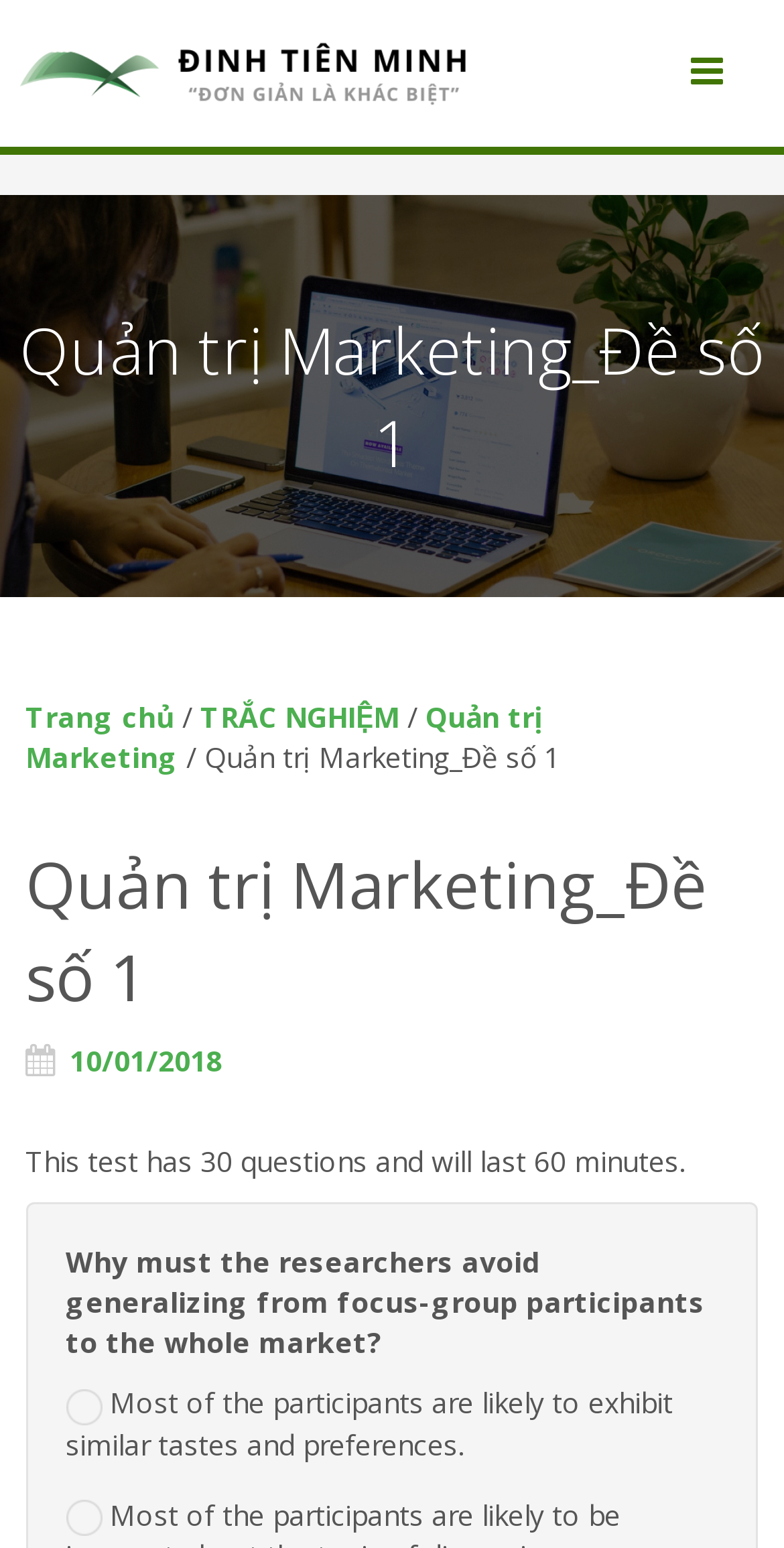Provide an in-depth caption for the elements present on the webpage.

The webpage appears to be a educational resource website, specifically focused on marketing. At the top-left corner, there is a link with no text, followed by a Facebook icon on the top-right corner. Below these elements, there is a title "Quản trị Marketing_Đề số 1" which suggests that the webpage is related to a marketing course or lesson.

On the left side of the page, there is a navigation menu with links to "Trang chủ" (Home), "TRẮC NGHIỆM" (possibly a course or lesson), and "Quản trị Marketing" (Marketing Management). These links are separated by forward slashes, indicating a hierarchical structure.

Below the navigation menu, there is a subtitle "Quản trị Marketing_Đề số 1" which reinforces the idea that the webpage is focused on a specific marketing topic. Next to this subtitle, there is a link with a date "10/01/2018", possibly indicating when the content was published or updated.

The main content of the webpage appears to be a quiz or test, with a description "This test has 30 questions and will last 60 minutes." Below this description, there are two questions related to marketing research, with the first question asking about the importance of avoiding generalizations from focus-group participants to the whole market. The second question discusses the likelihood of participants exhibiting similar tastes and preferences.

There are no images on the page, but there are several insertion points, possibly indicating areas where interactive elements or multimedia content could be added. Overall, the webpage is focused on providing educational resources and quizzes related to marketing.